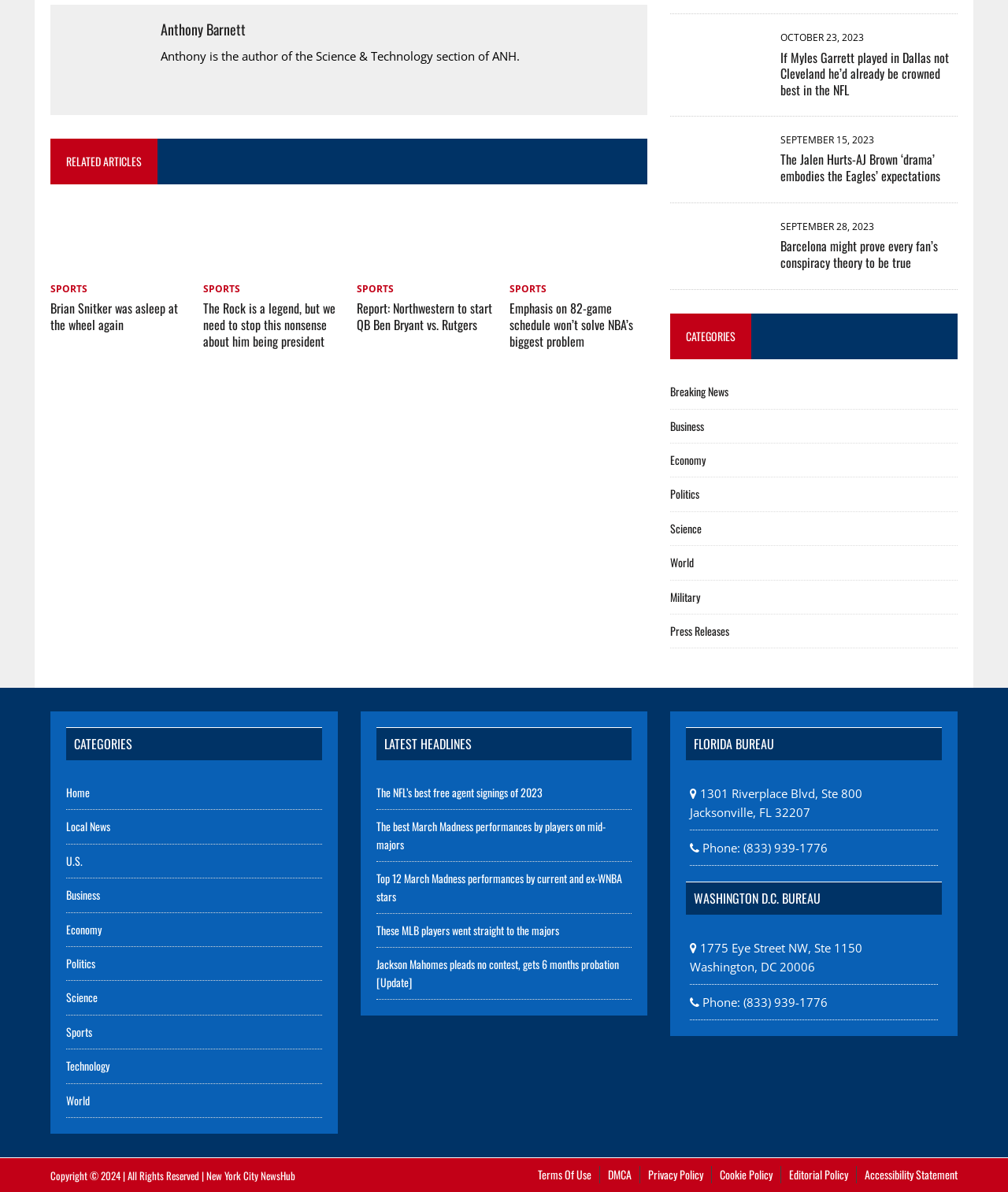Identify the bounding box coordinates of the clickable region necessary to fulfill the following instruction: "Click on the menu button". The bounding box coordinates should be four float numbers between 0 and 1, i.e., [left, top, right, bottom].

None